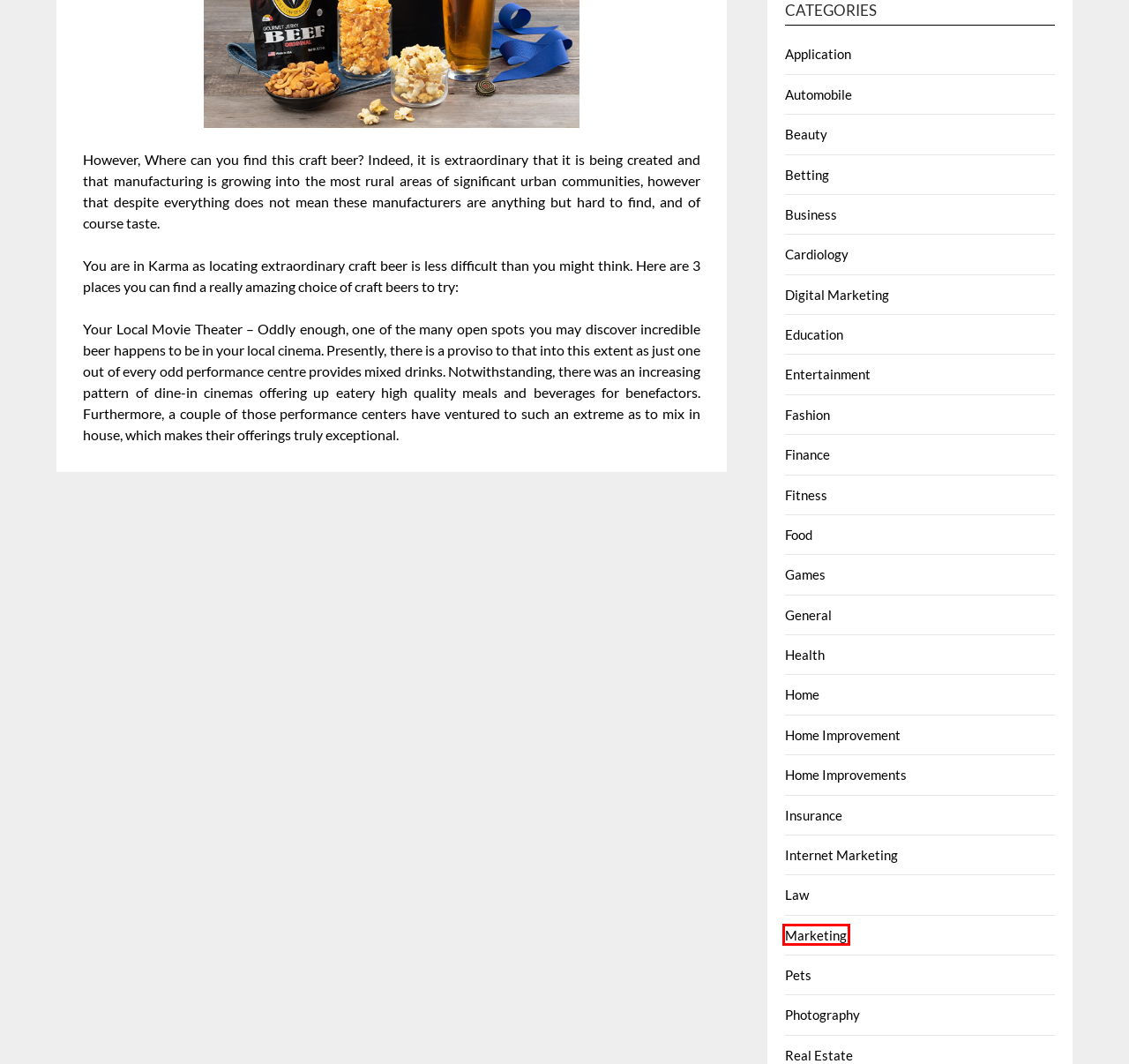You have been given a screenshot of a webpage, where a red bounding box surrounds a UI element. Identify the best matching webpage description for the page that loads after the element in the bounding box is clicked. Options include:
A. Real Estate – Wonder Blog
B. Home – Wonder Blog
C. Entertainment – Wonder Blog
D. Marketing – Wonder Blog
E. Internet Marketing – Wonder Blog
F. Home Improvements – Wonder Blog
G. Food – Wonder Blog
H. Digital Marketing – Wonder Blog

D